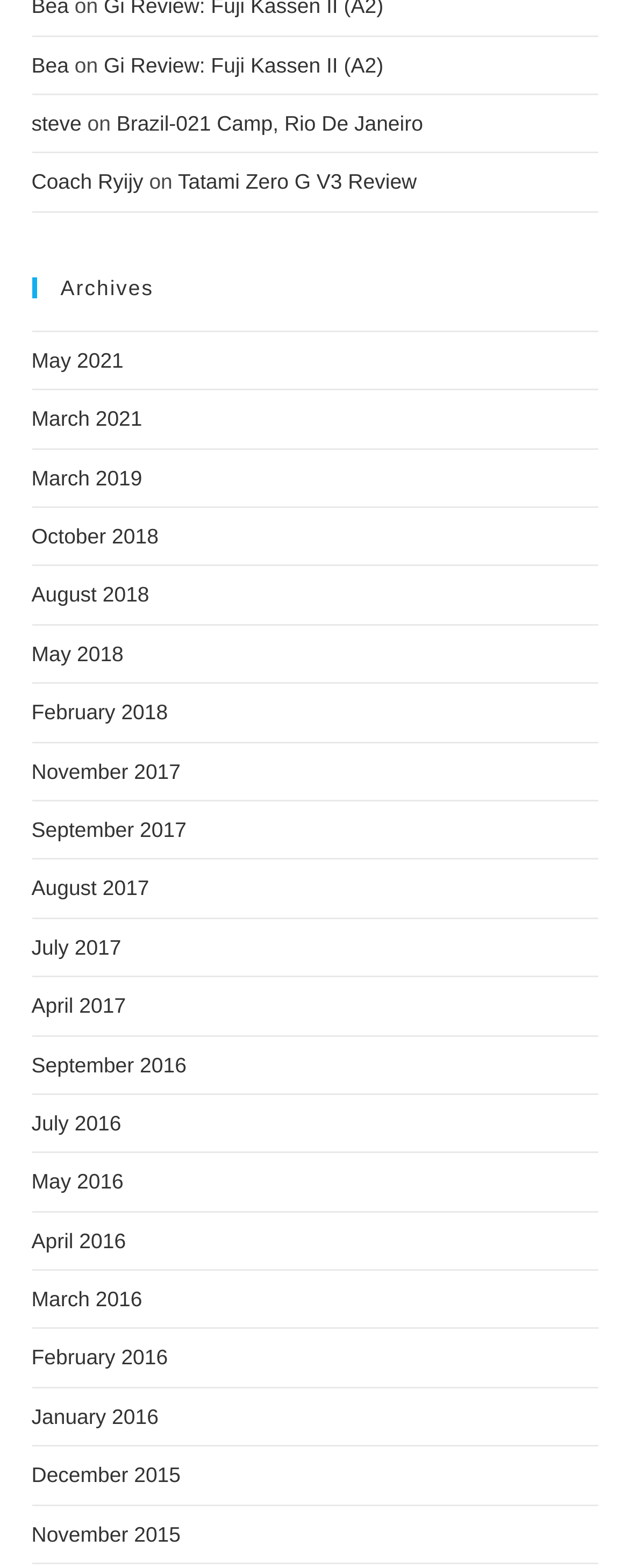Identify the bounding box coordinates of the clickable region to carry out the given instruction: "go to previous posts".

None